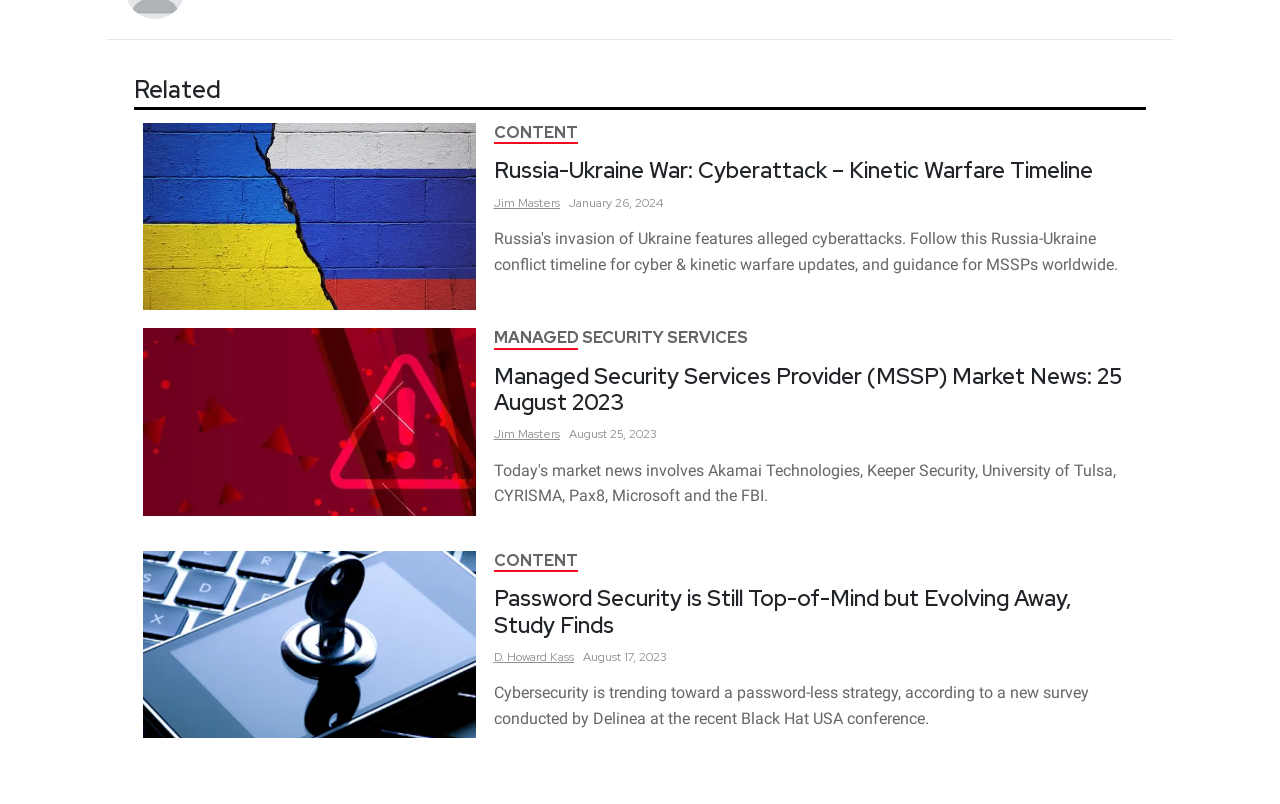Determine the bounding box coordinates for the clickable element required to fulfill the instruction: "Check the time of 'January 26, 2024'". Provide the coordinates as four float numbers between 0 and 1, i.e., [left, top, right, bottom].

[0.444, 0.242, 0.518, 0.262]